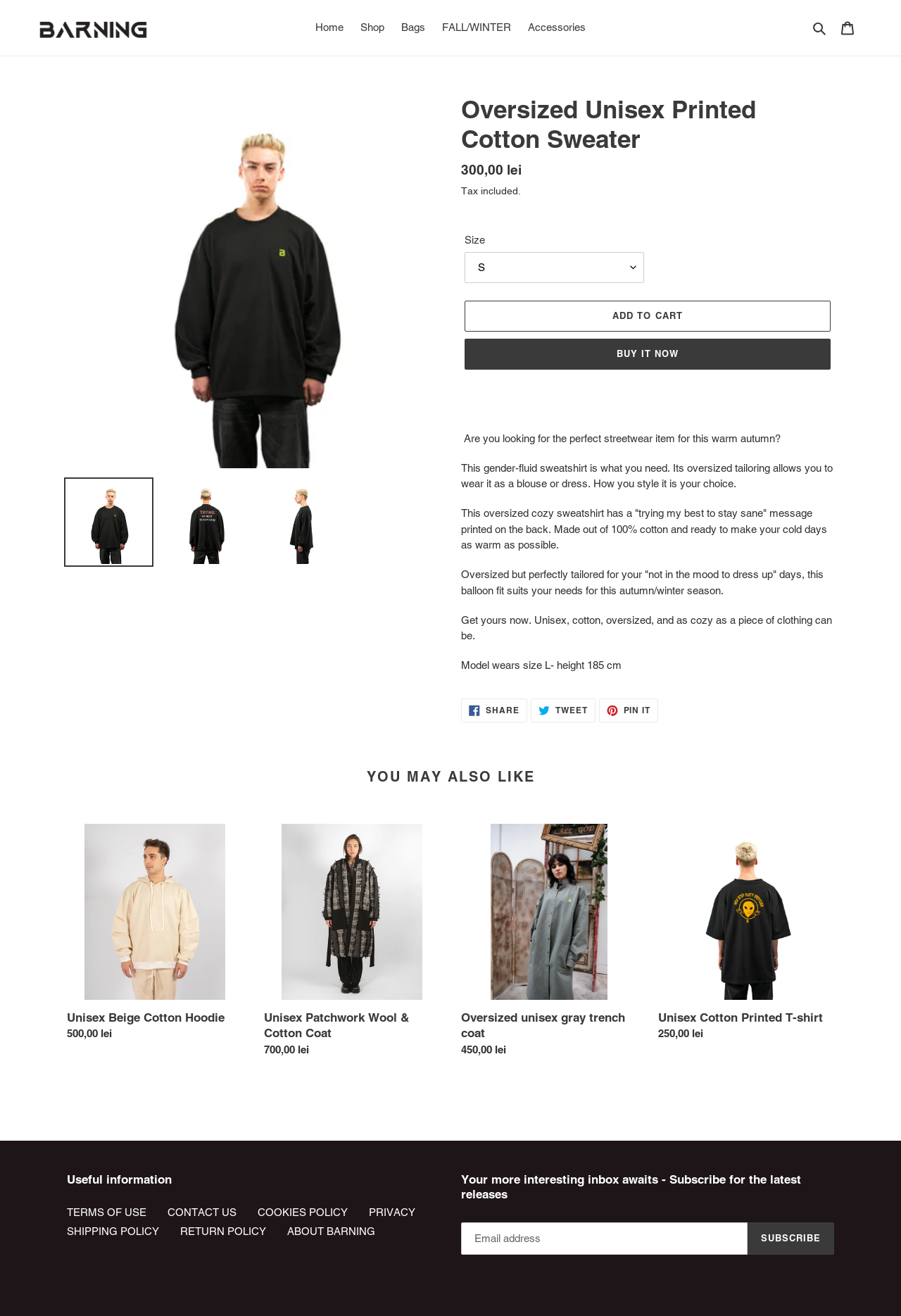Locate the bounding box coordinates of the region to be clicked to comply with the following instruction: "Click on the 'Barning' logo". The coordinates must be four float numbers between 0 and 1, in the form [left, top, right, bottom].

[0.043, 0.013, 0.164, 0.029]